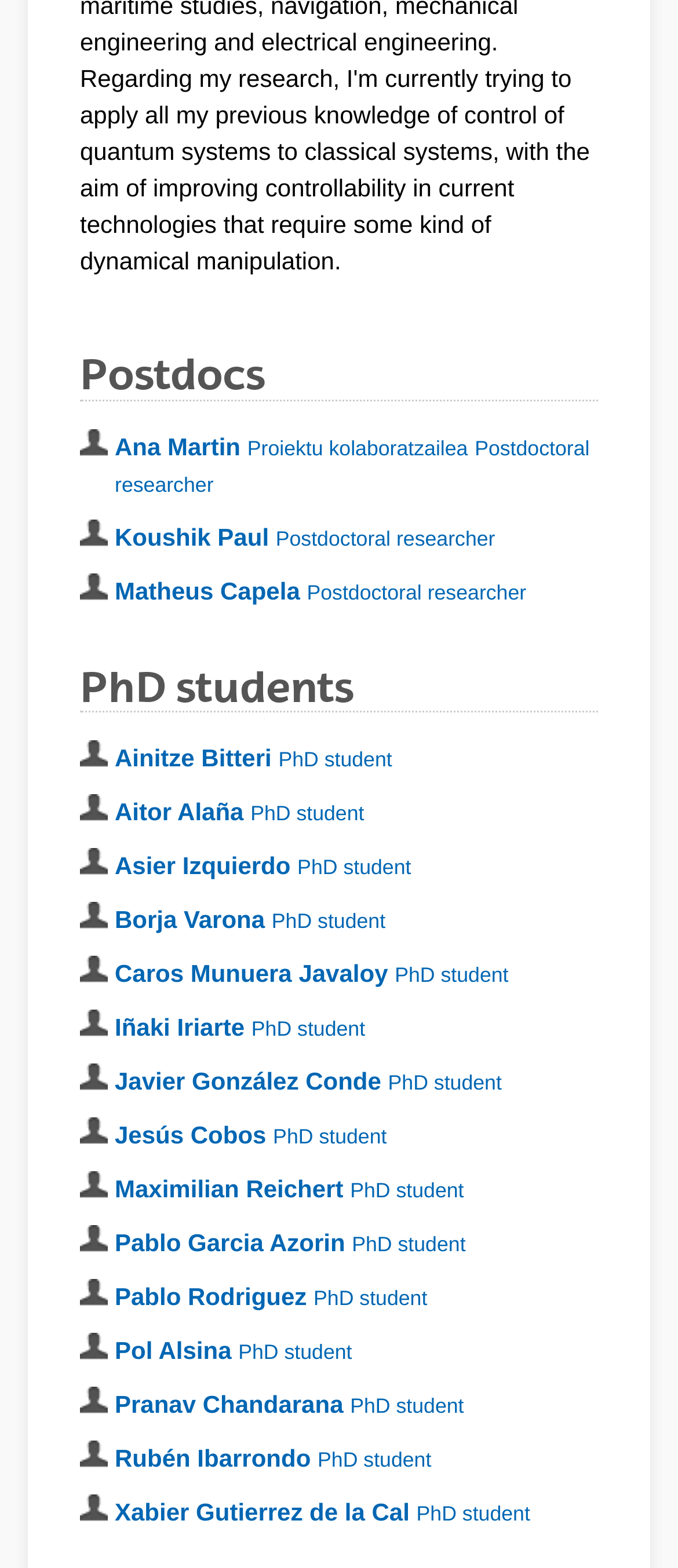Locate the bounding box of the UI element with the following description: "Daiwei Luo Kolaboratzailea".

[0.118, 0.73, 0.882, 0.754]